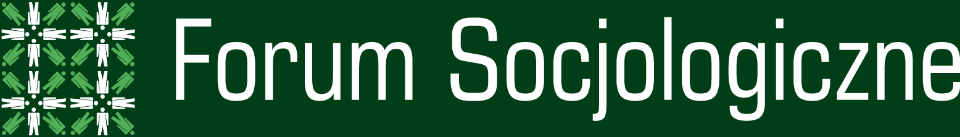Describe all the elements in the image extensively.

The image features the logo of "Forum Socjologiczne," a platform dedicated to discussions and research in sociology. The design showcases a vibrant green background with a unique pattern made up of stylized human figures, symbolizing connection and community within the field of sociology. The text "Forum Socjologiczne" is prominently displayed in a bold, modern font, emphasizing the forum's focus on academic discourse and social issues. This logo serves as a visual representation of the platform's mission to foster dialogue and collaboration among sociologists.